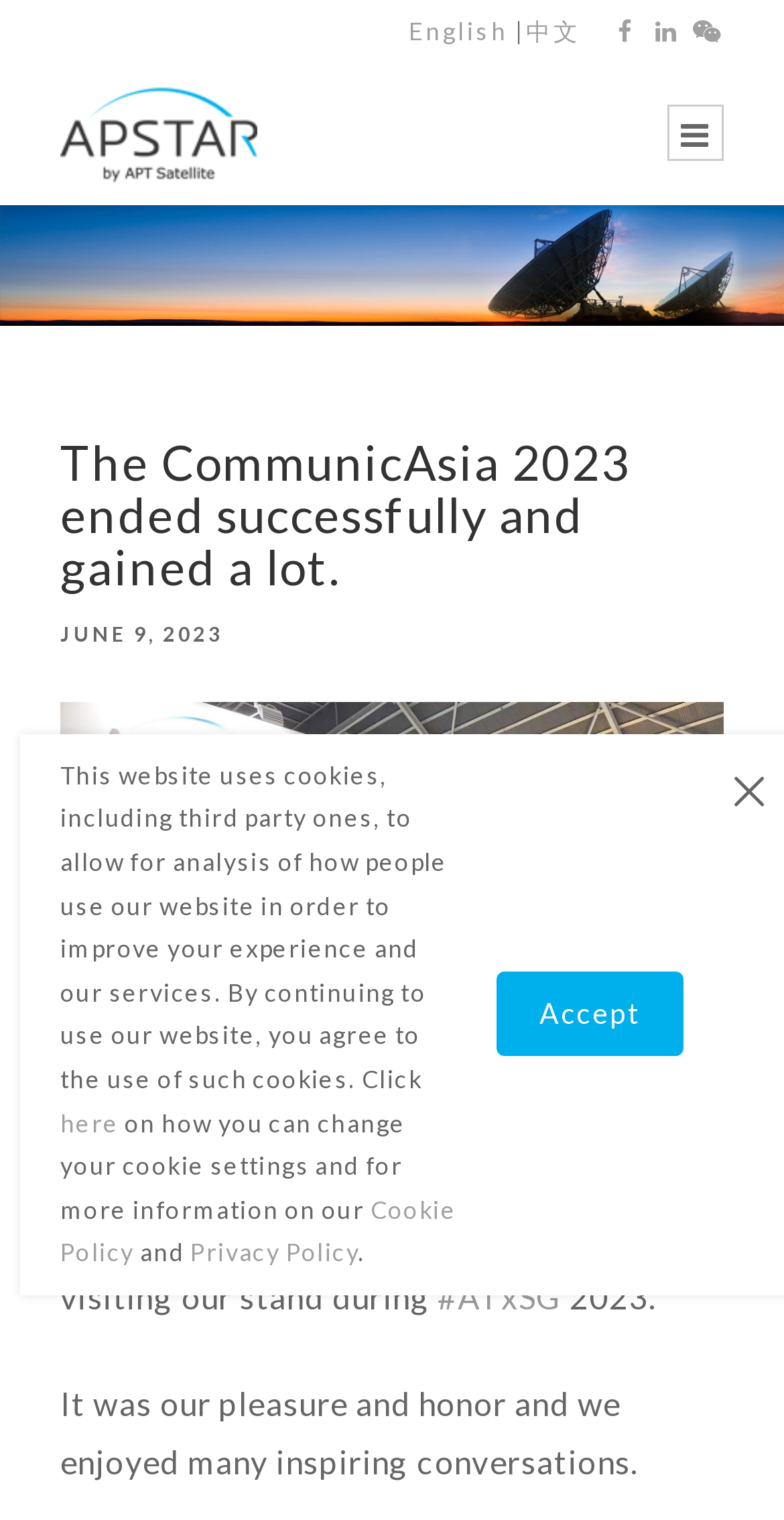Please determine the bounding box coordinates of the section I need to click to accomplish this instruction: "Switch to English".

[0.521, 0.011, 0.648, 0.03]